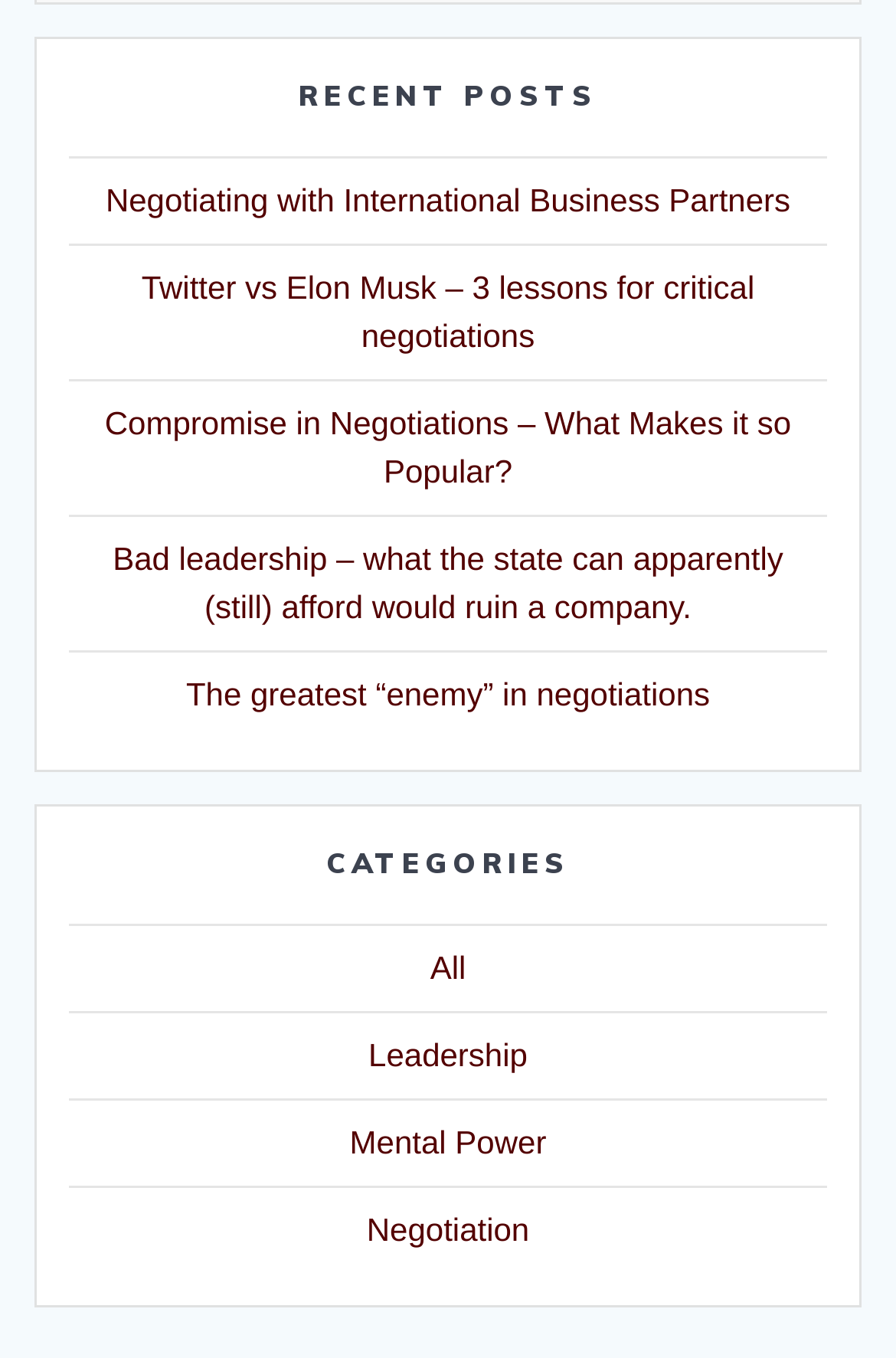Can you determine the bounding box coordinates of the area that needs to be clicked to fulfill the following instruction: "view recent posts"?

[0.077, 0.053, 0.923, 0.088]